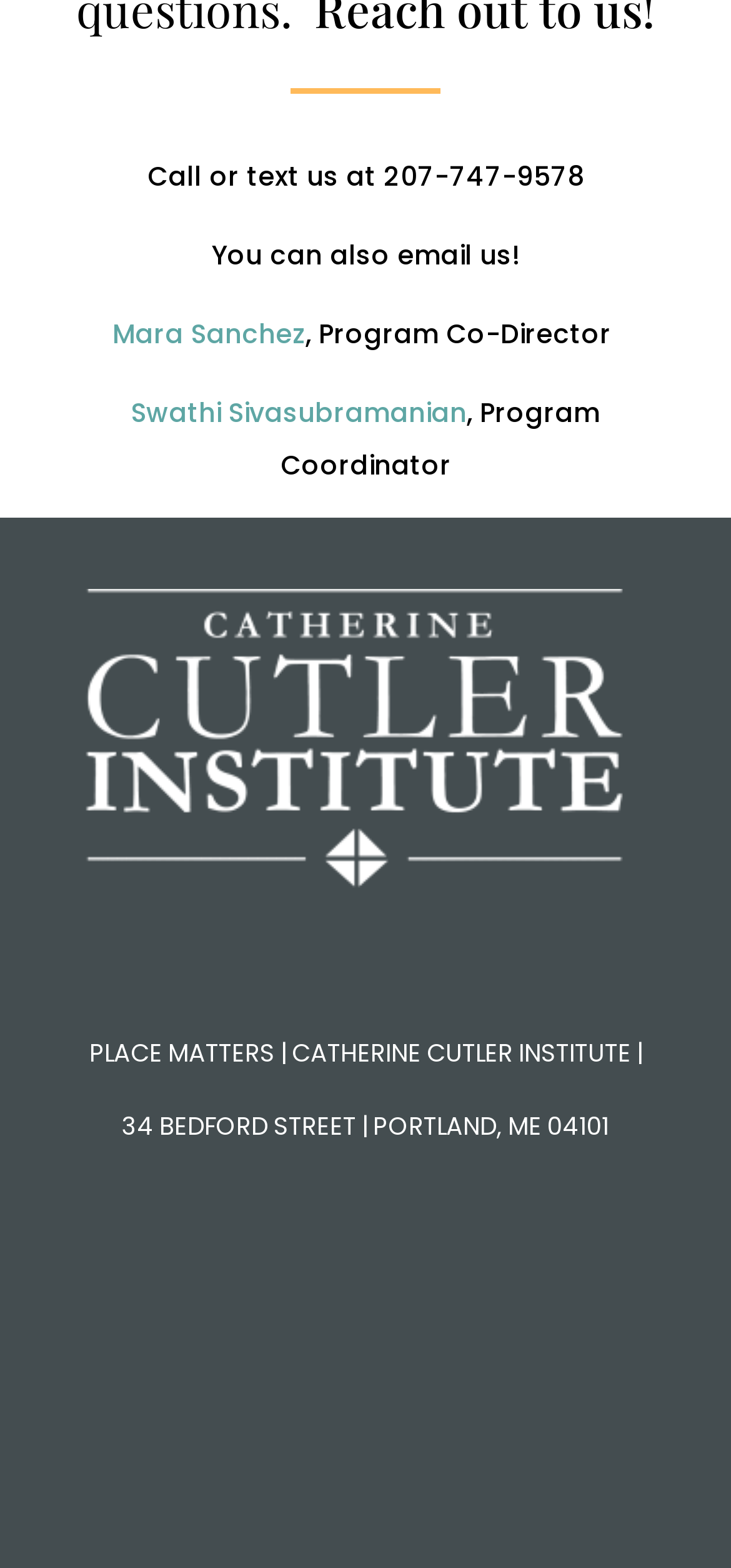Who is the Program Co-Director?
Based on the image, respond with a single word or phrase.

Mara Sanchez